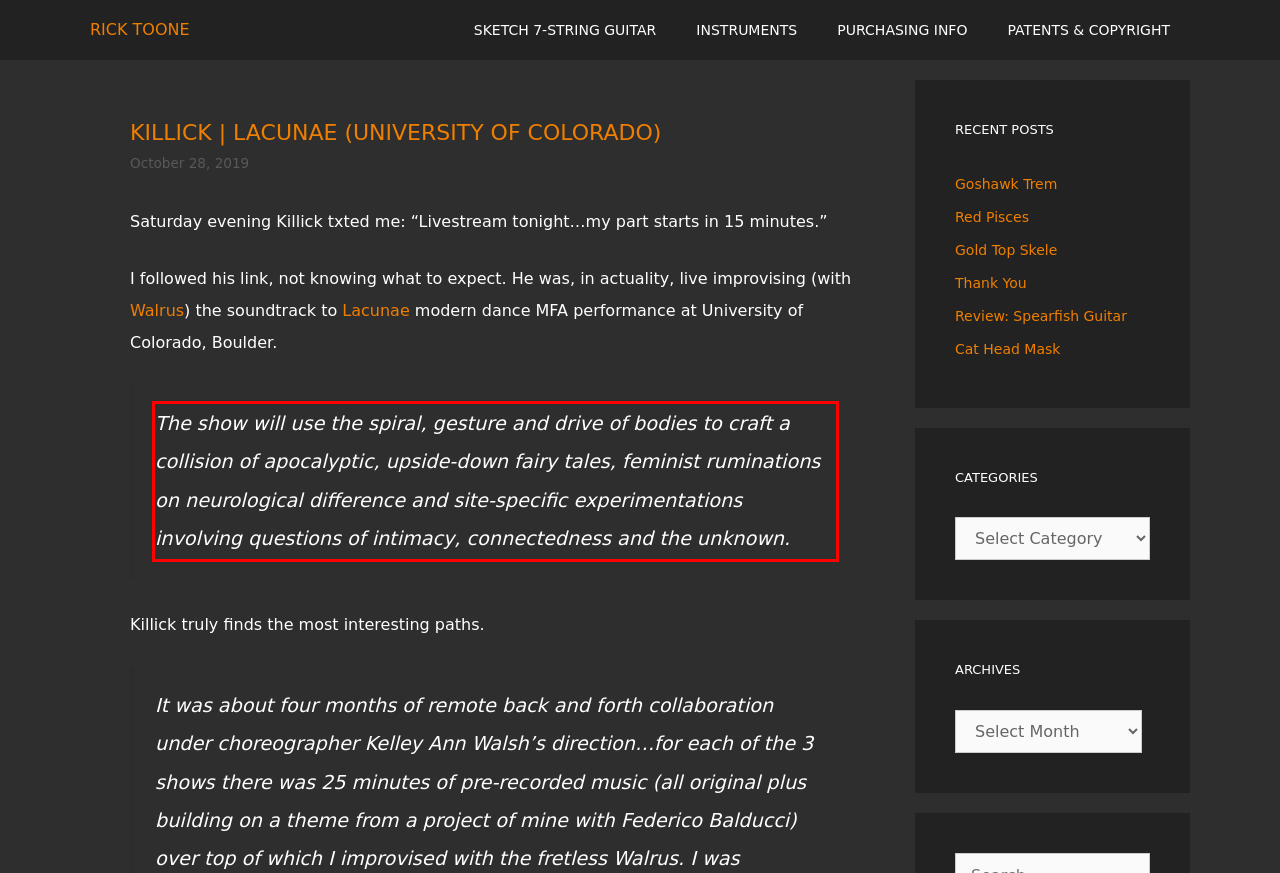Given a screenshot of a webpage containing a red rectangle bounding box, extract and provide the text content found within the red bounding box.

The show will use the spiral, gesture and drive of bodies to craft a collision of apocalyptic, upside-down fairy tales, feminist ruminations on neurological difference and site-specific experimentations involving questions of intimacy, connectedness and the unknown.